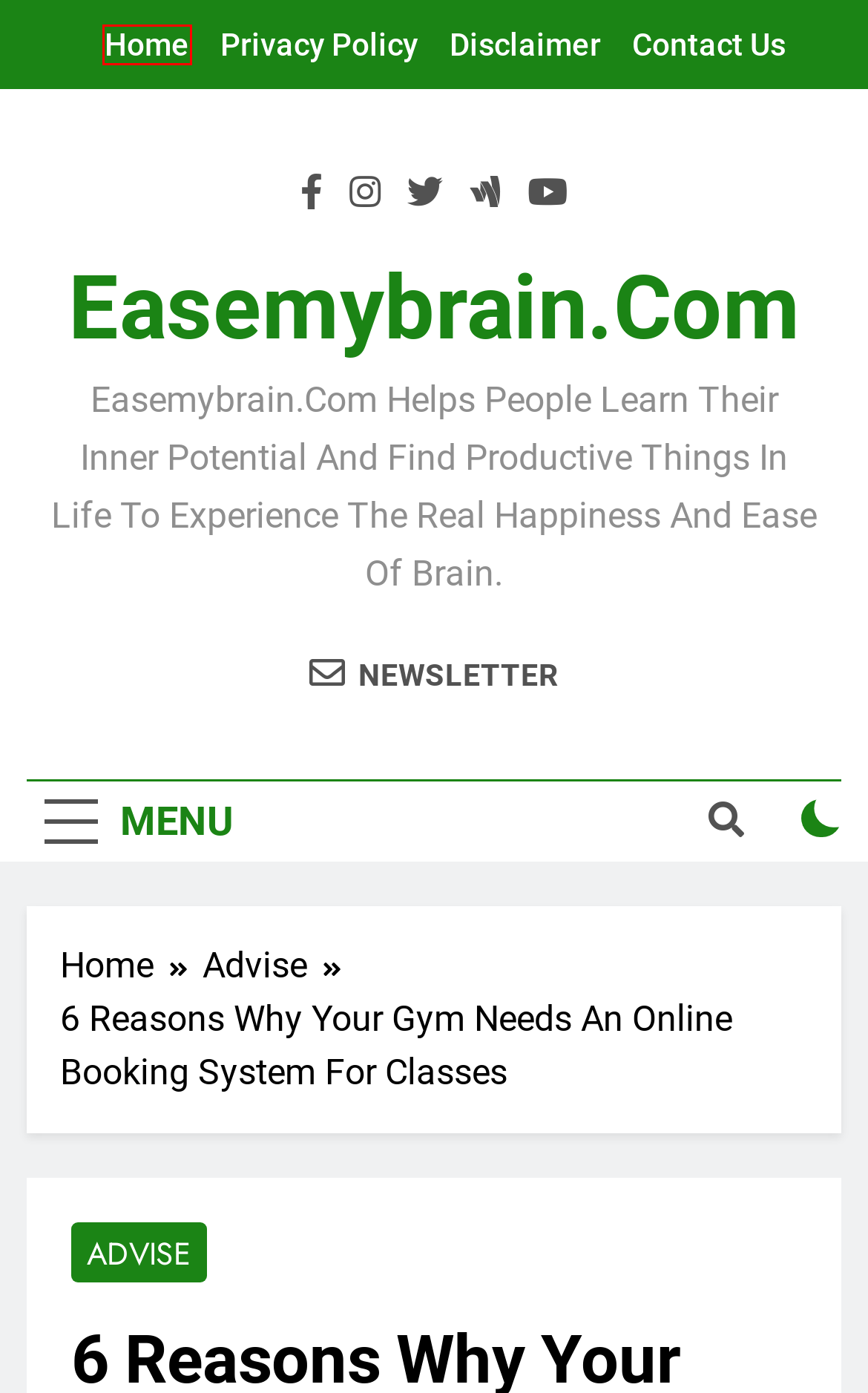You have been given a screenshot of a webpage with a red bounding box around a UI element. Select the most appropriate webpage description for the new webpage that appears after clicking the element within the red bounding box. The choices are:
A. Home Improvement | Easemybrain.com
B. Privacy Policy
C. Contact Us
D. Advise | Easemybrain.com
E. Easemybrain.com
F. General | Easemybrain.com
G. Disclaimer
H. Fitness | Easemybrain.com

E